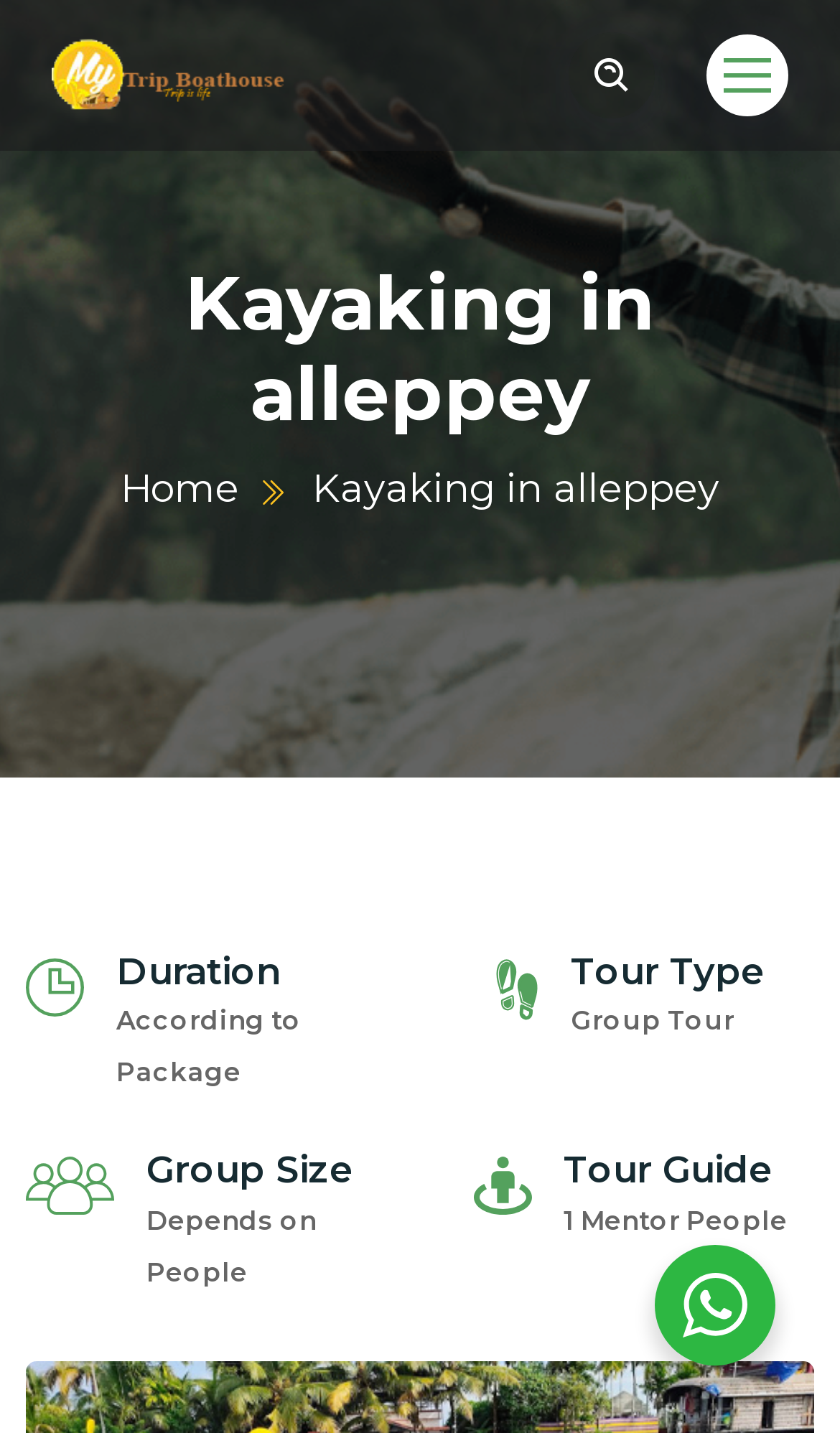Please reply with a single word or brief phrase to the question: 
What is the size of the group for the tour?

Depends on People